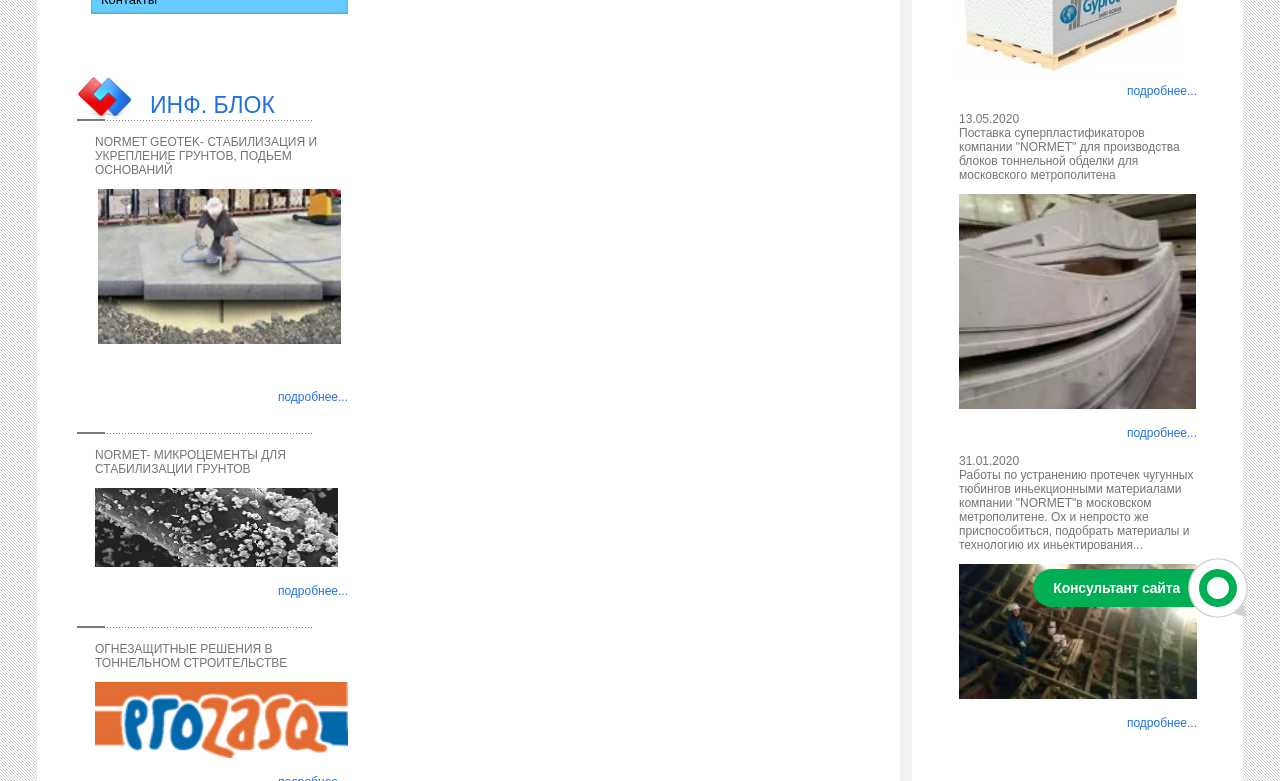Locate the bounding box of the user interface element based on this description: "alt="Фото подьем плиты-001"".

[0.074, 0.426, 0.267, 0.444]